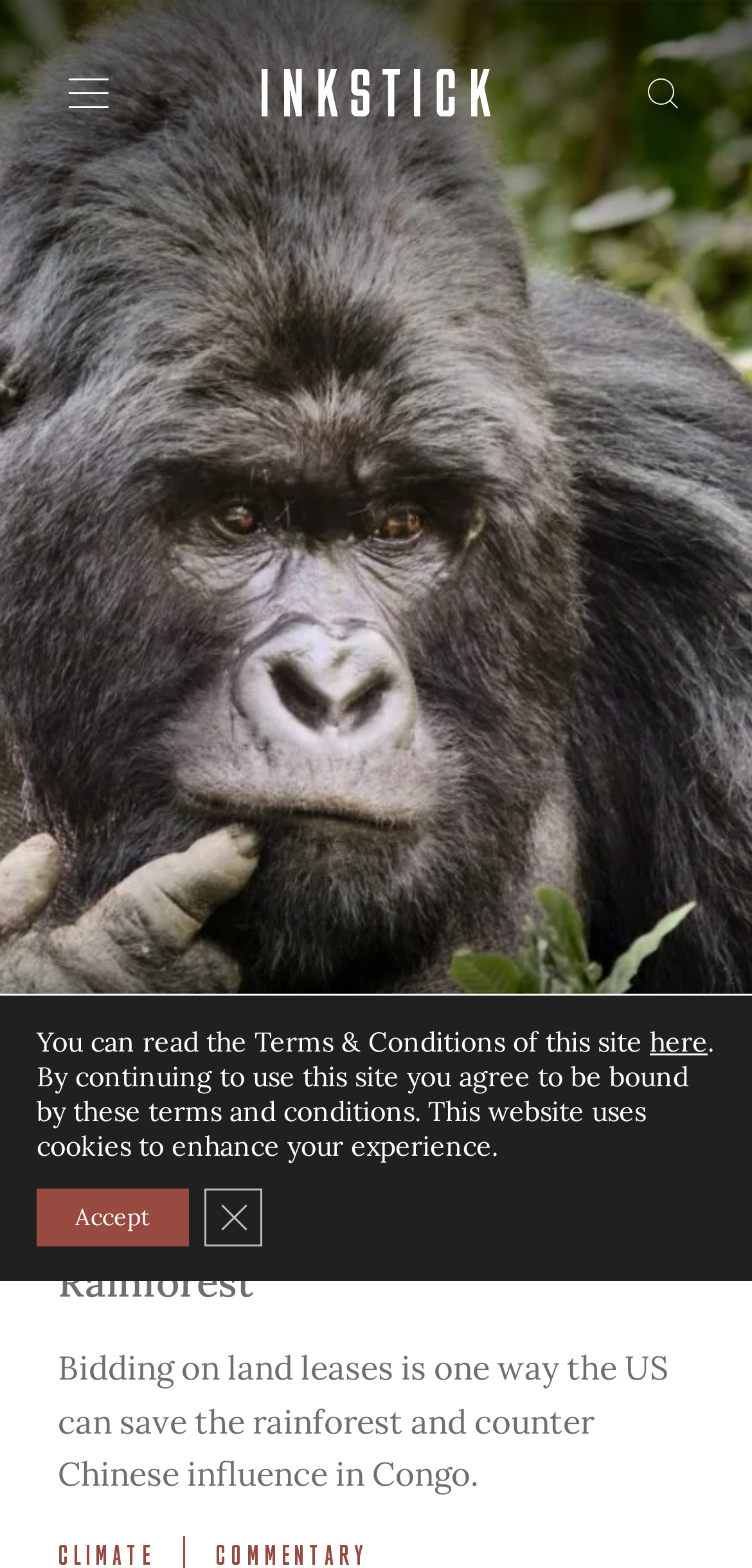Write a detailed summary of the webpage.

The webpage is about the Democratic Republic of Congo's oil leases and the potential role of the US industry in saving the rainforest. At the top, there is a header section with three links: "Open menu" on the left, "Search" on the right, and "Inkstick" in the middle, accompanied by an image of the Inkstick logo. 

Below the header, there is a large figure that spans the entire width of the page, containing an image of a rainforest. 

On the right side of the page, there are four social media links, represented by icons, positioned vertically. 

The main content of the page starts with a heading that reads "US Industry Can Save Congo’s Rainforest". Below the heading, there is a paragraph of text that summarizes the article, stating that bidding on land leases is one way the US can save the rainforest and counter Chinese influence in Congo.

At the bottom of the page, there is a GDPR cookie banner that takes up about a quarter of the page's height. The banner contains a block of text explaining the terms and conditions of the site, with a link to read more. There are also two buttons, "Accept" and "Close GDPR Cookie Banner", allowing users to manage their cookie preferences.